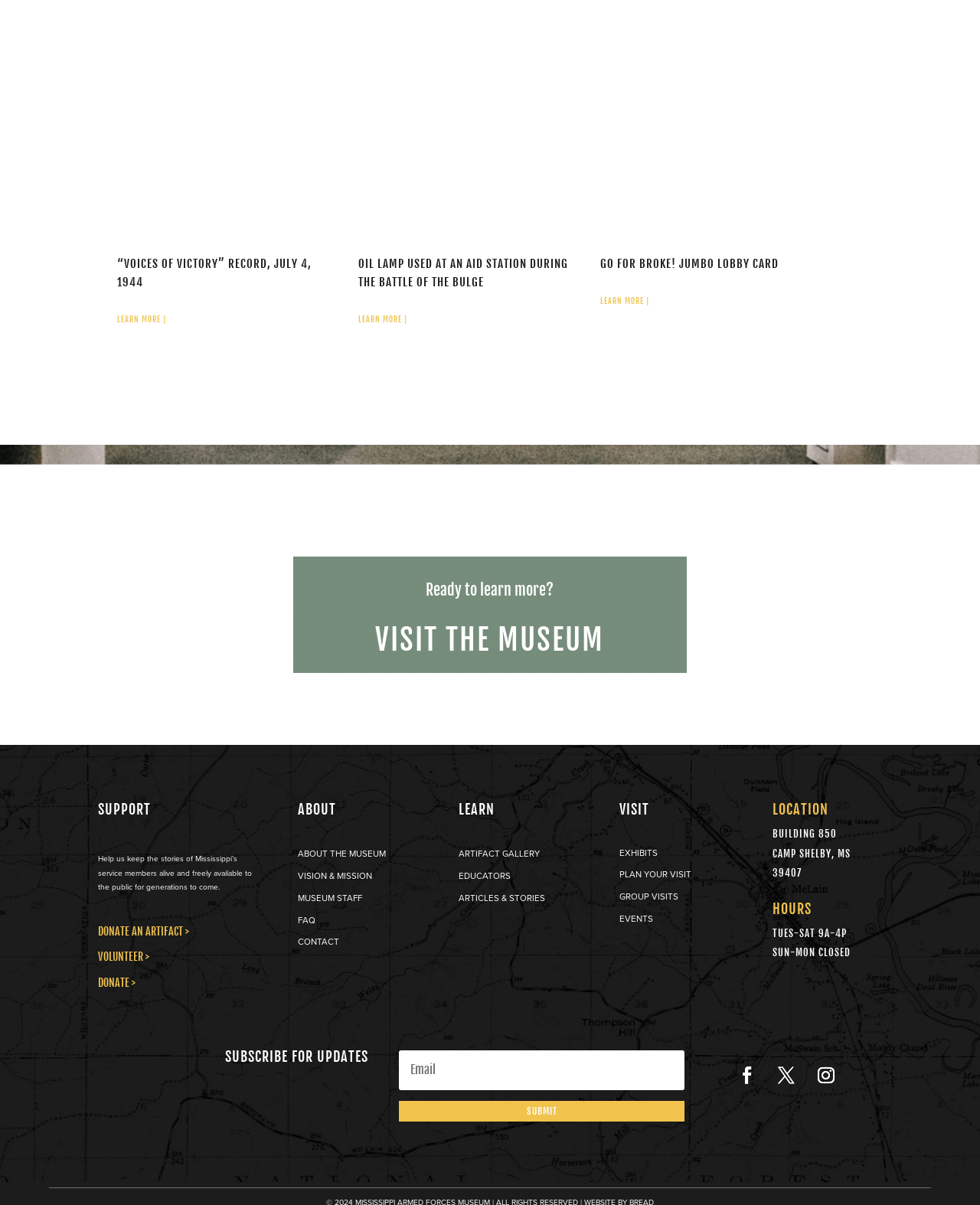Please identify the bounding box coordinates of the element on the webpage that should be clicked to follow this instruction: "Explore the artifact gallery". The bounding box coordinates should be given as four float numbers between 0 and 1, formatted as [left, top, right, bottom].

[0.468, 0.704, 0.551, 0.713]